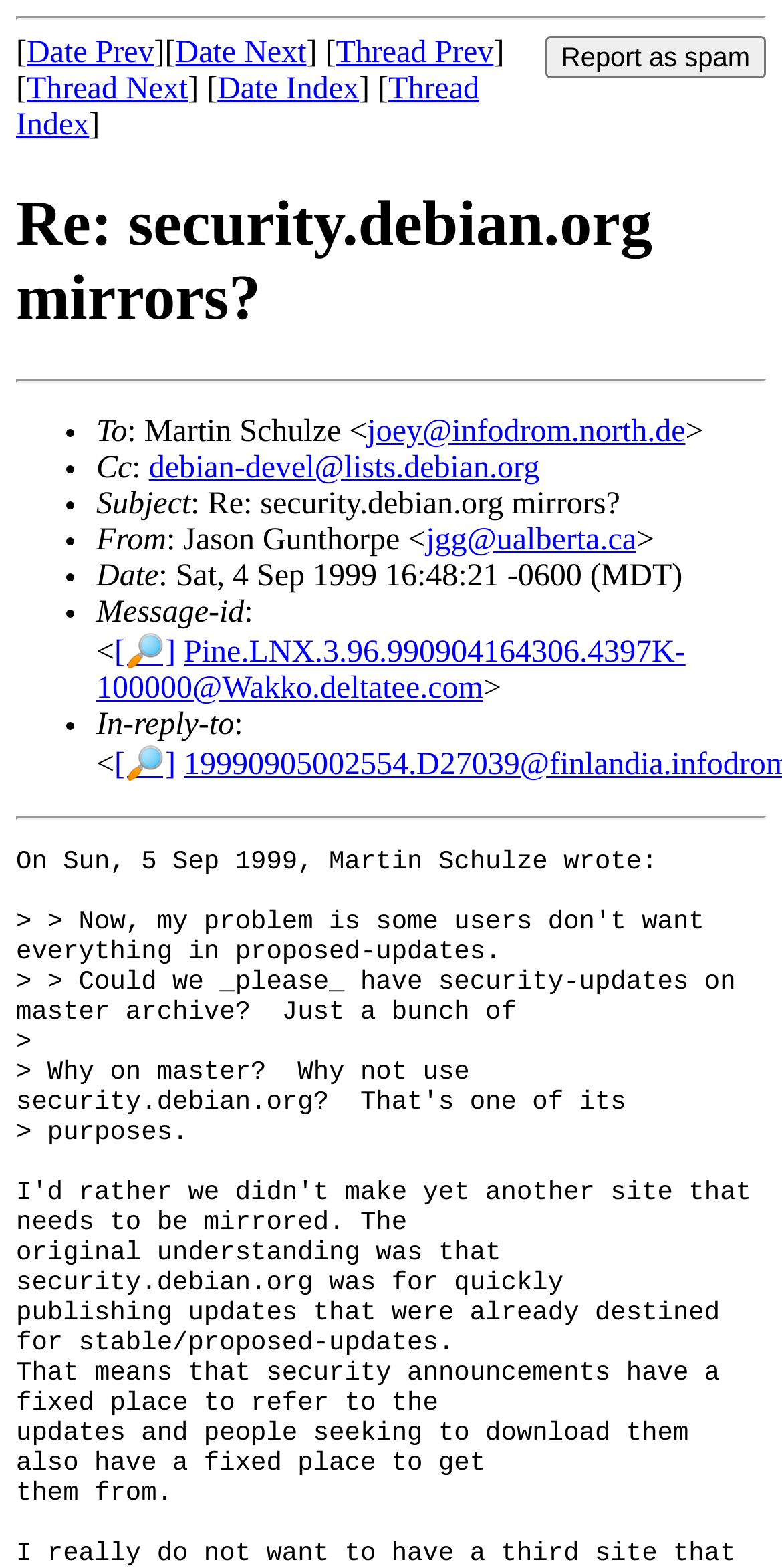Please locate the bounding box coordinates of the element's region that needs to be clicked to follow the instruction: "Check the original message". The bounding box coordinates should be provided as four float numbers between 0 and 1, i.e., [left, top, right, bottom].

[0.146, 0.405, 0.225, 0.427]